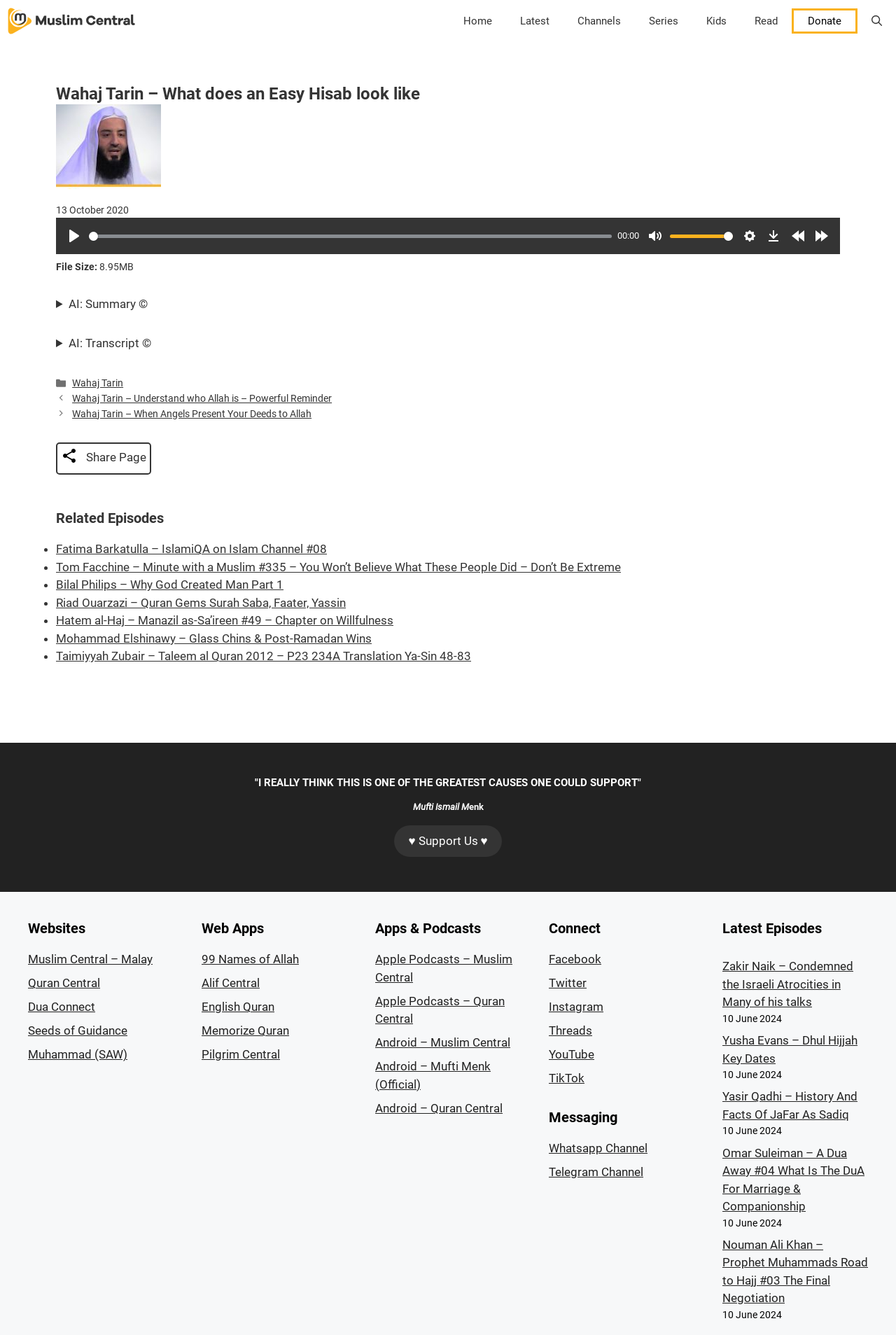Indicate the bounding box coordinates of the clickable region to achieve the following instruction: "Download the audio file."

[0.851, 0.169, 0.876, 0.185]